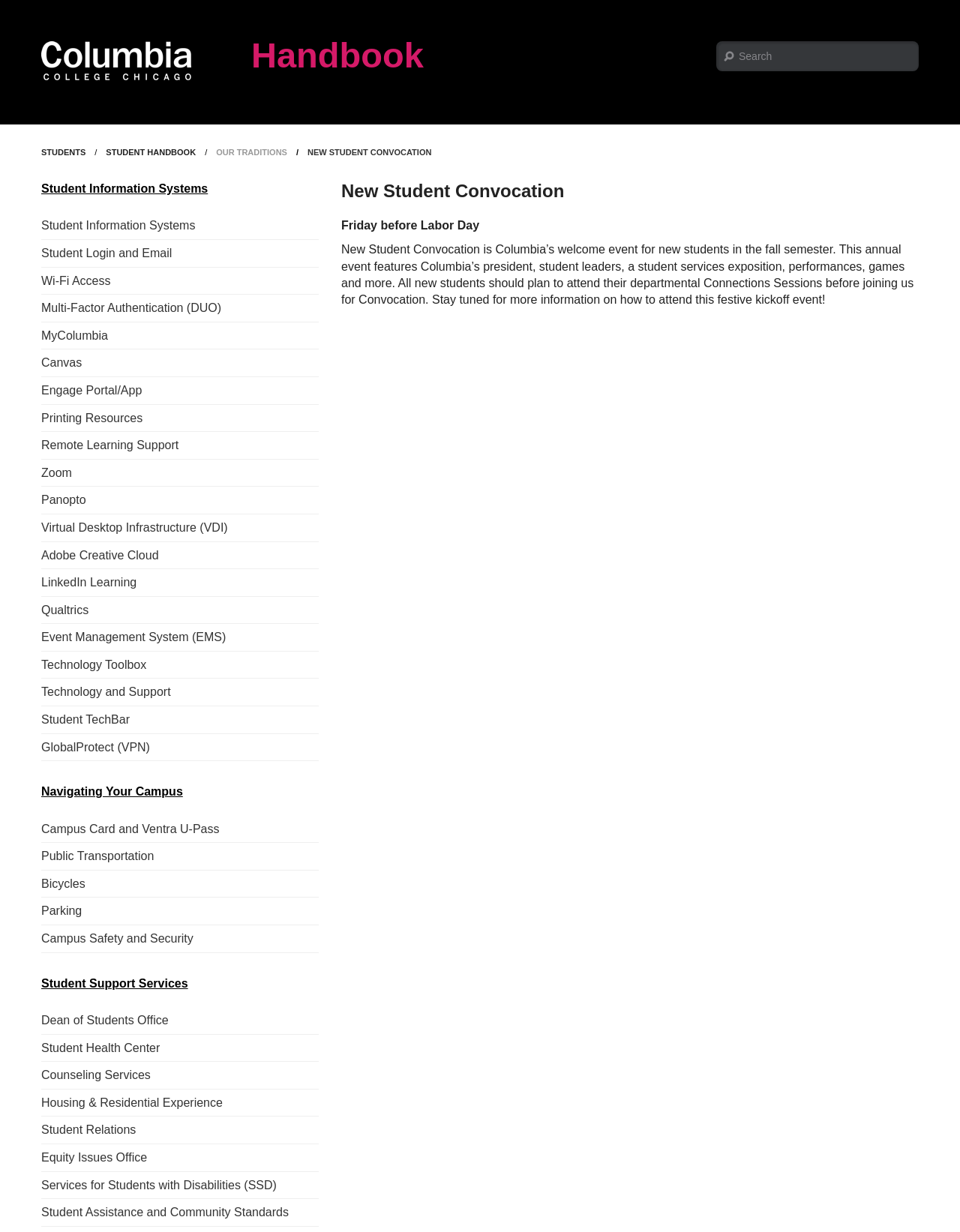What is the name of the portal for student engagement?
We need a detailed and meticulous answer to the question.

I found the answer by looking at the links on the left side of the webpage, which list various student resources. One of the links is labeled 'Engage Portal/App', which suggests that this is the name of the portal for student engagement.